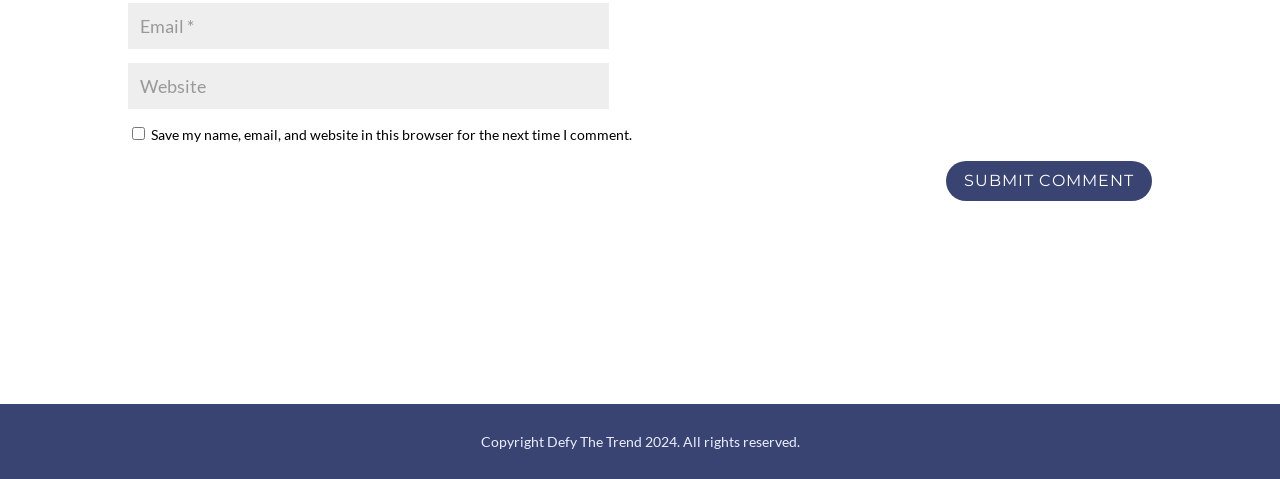What is the purpose of the first textbox?
Please respond to the question with a detailed and informative answer.

The first textbox has a description 'Email *' and is required, indicating that it is used to enter an email address, likely for commenting or subscription purposes.